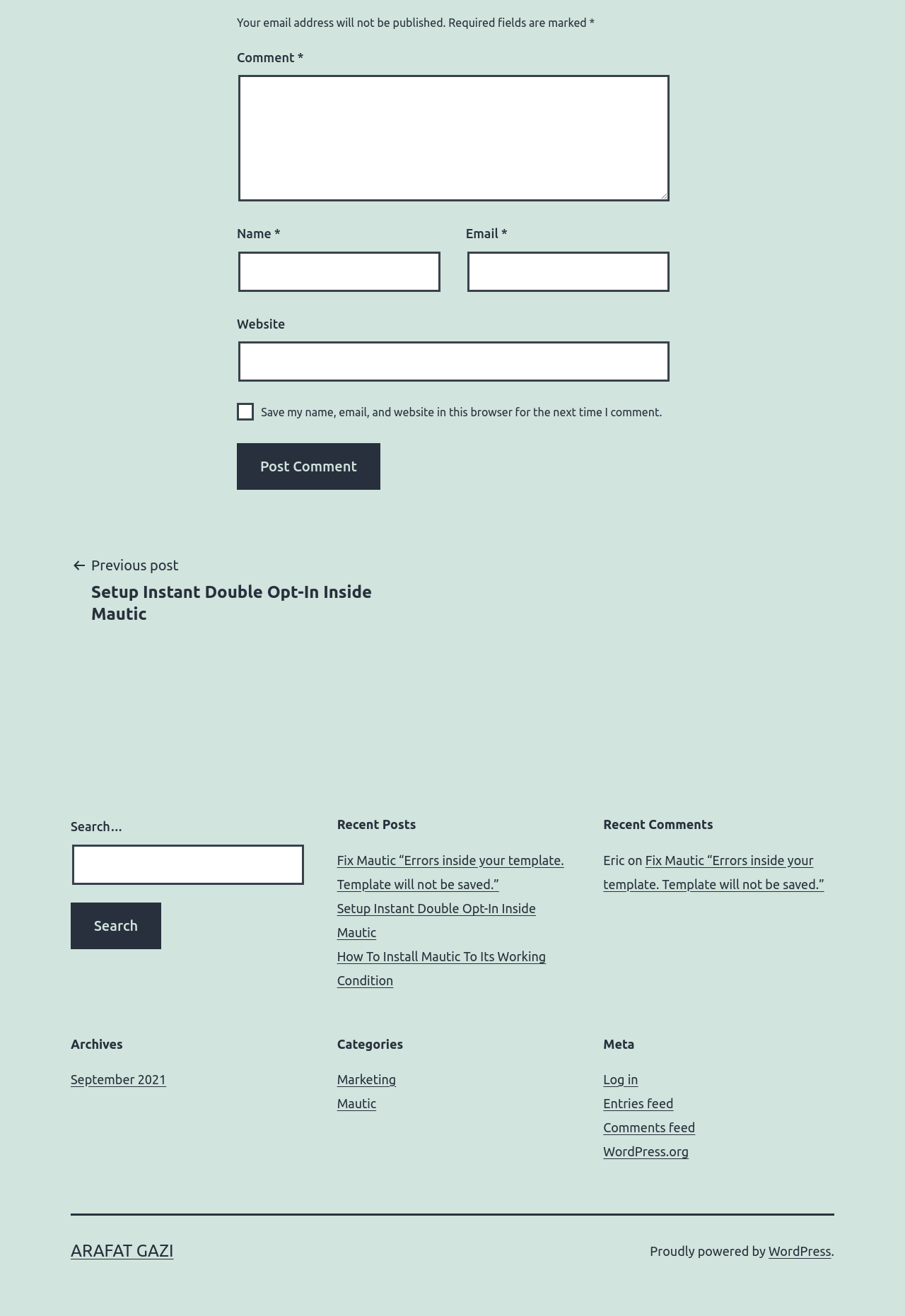What is the purpose of the search box?
Examine the image closely and answer the question with as much detail as possible.

The search box is labeled 'Search…' and has a 'Search' button nearby, suggesting that it allows users to search for content on the website.